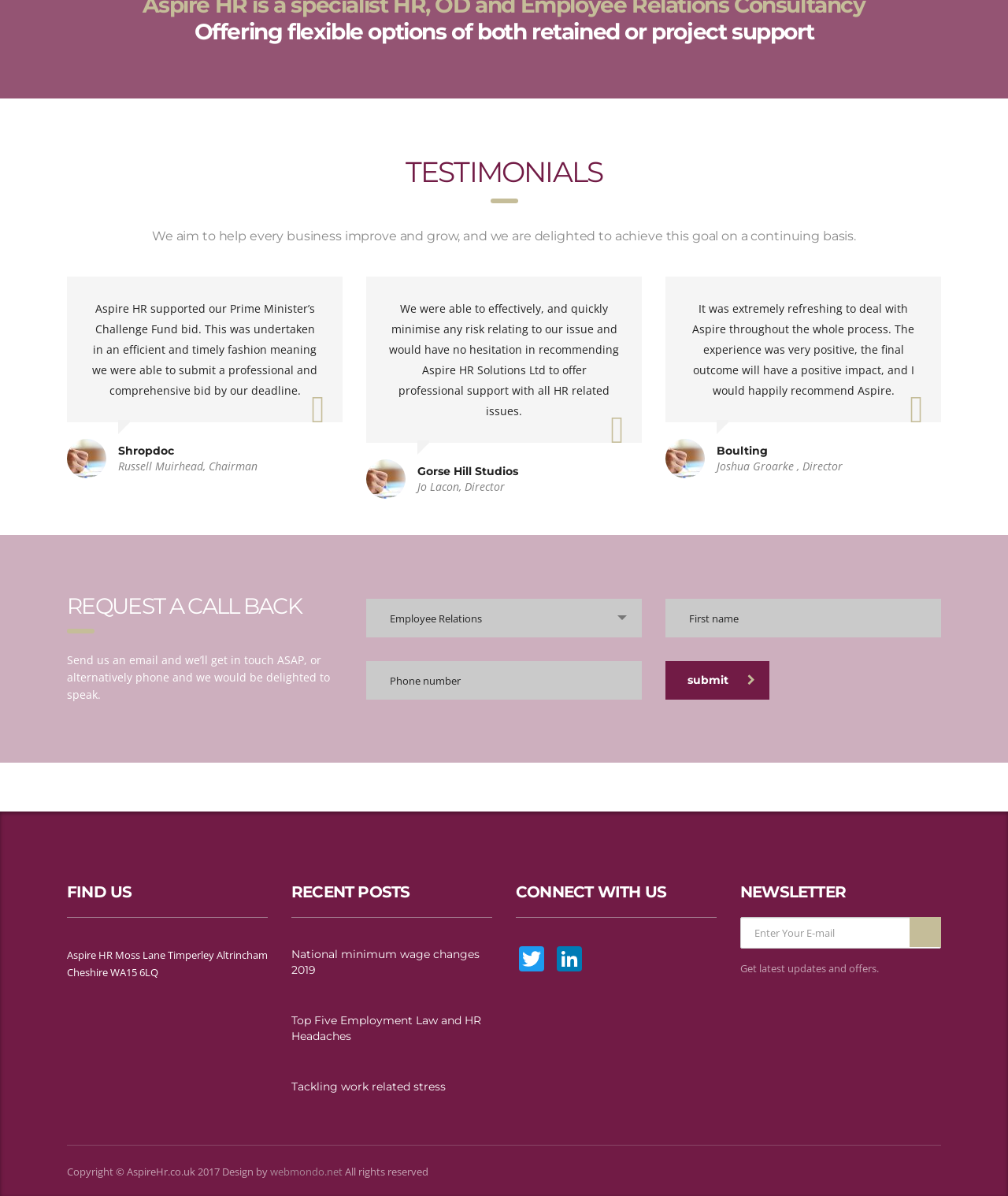With reference to the image, please provide a detailed answer to the following question: What is the company's address?

The company's address is mentioned in the StaticText element with the text 'Aspire HR Moss Lane Timperley Altrincham Cheshire WA15 6LQ', which is located under the 'FIND US' heading.